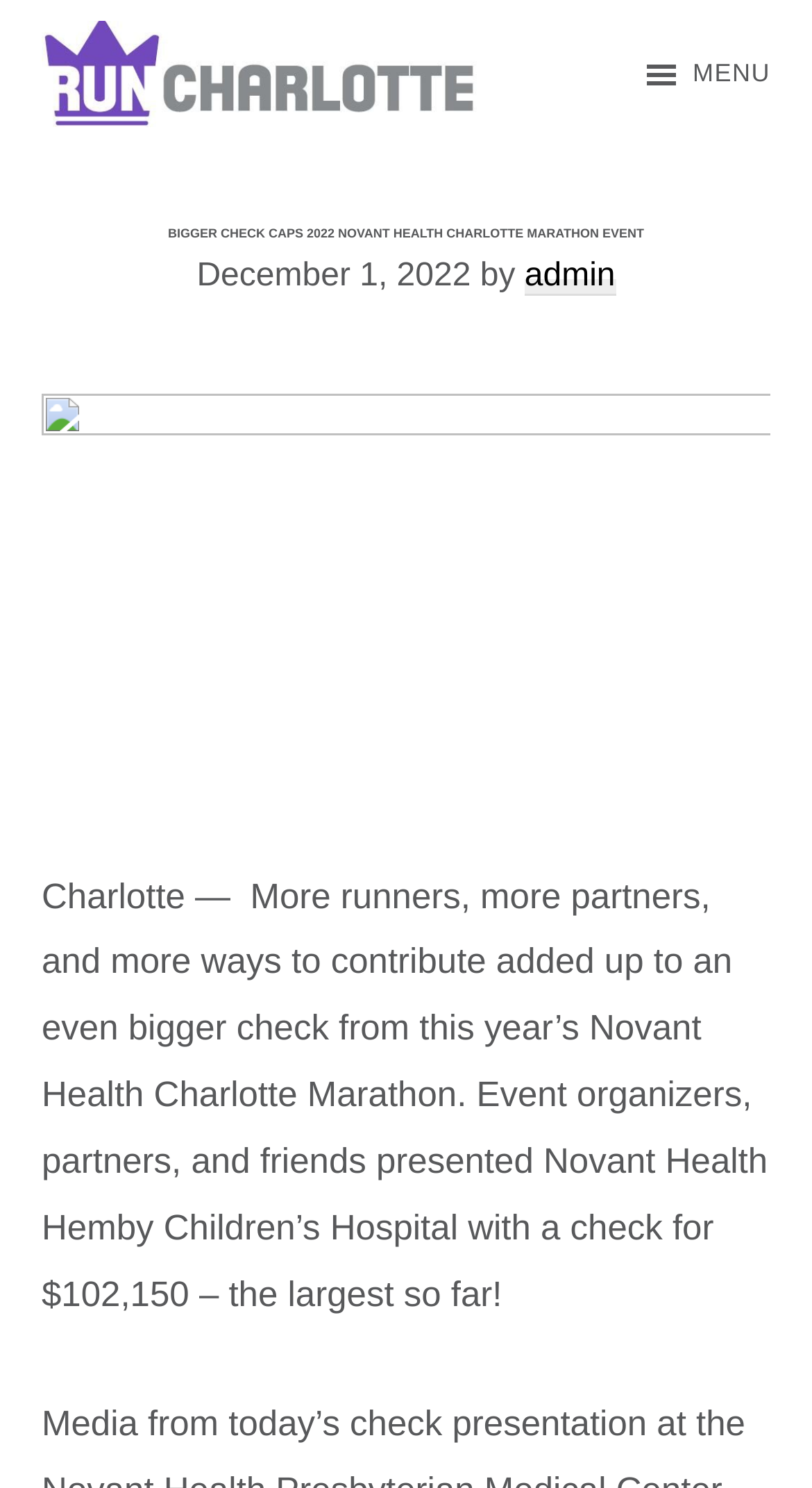Extract the main title from the webpage and generate its text.

BIGGER CHECK CAPS 2022 NOVANT HEALTH CHARLOTTE MARATHON EVENT